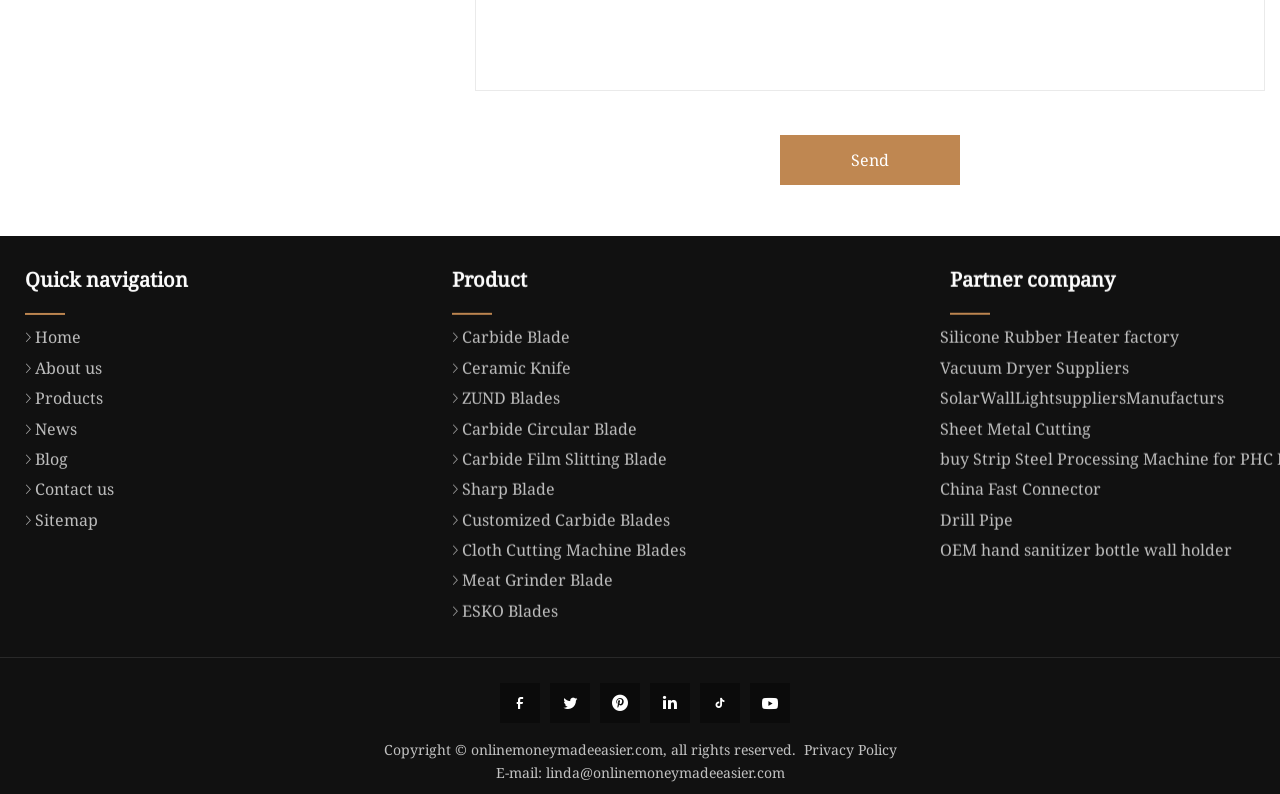Can you find the bounding box coordinates for the element that needs to be clicked to execute this instruction: "Visit the Inicio page"? The coordinates should be given as four float numbers between 0 and 1, i.e., [left, top, right, bottom].

None